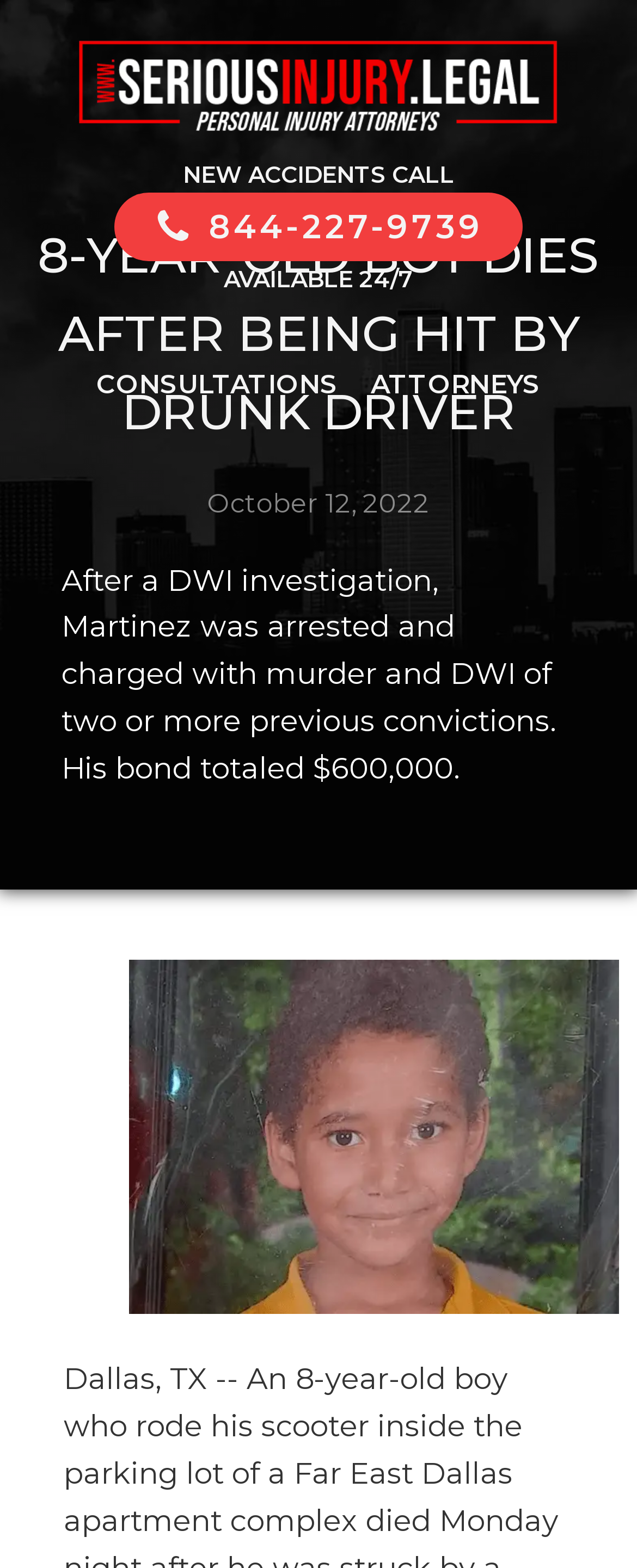What is the website's logo?
Examine the screenshot and reply with a single word or phrase.

SeriousInjury.Legal Website Logo